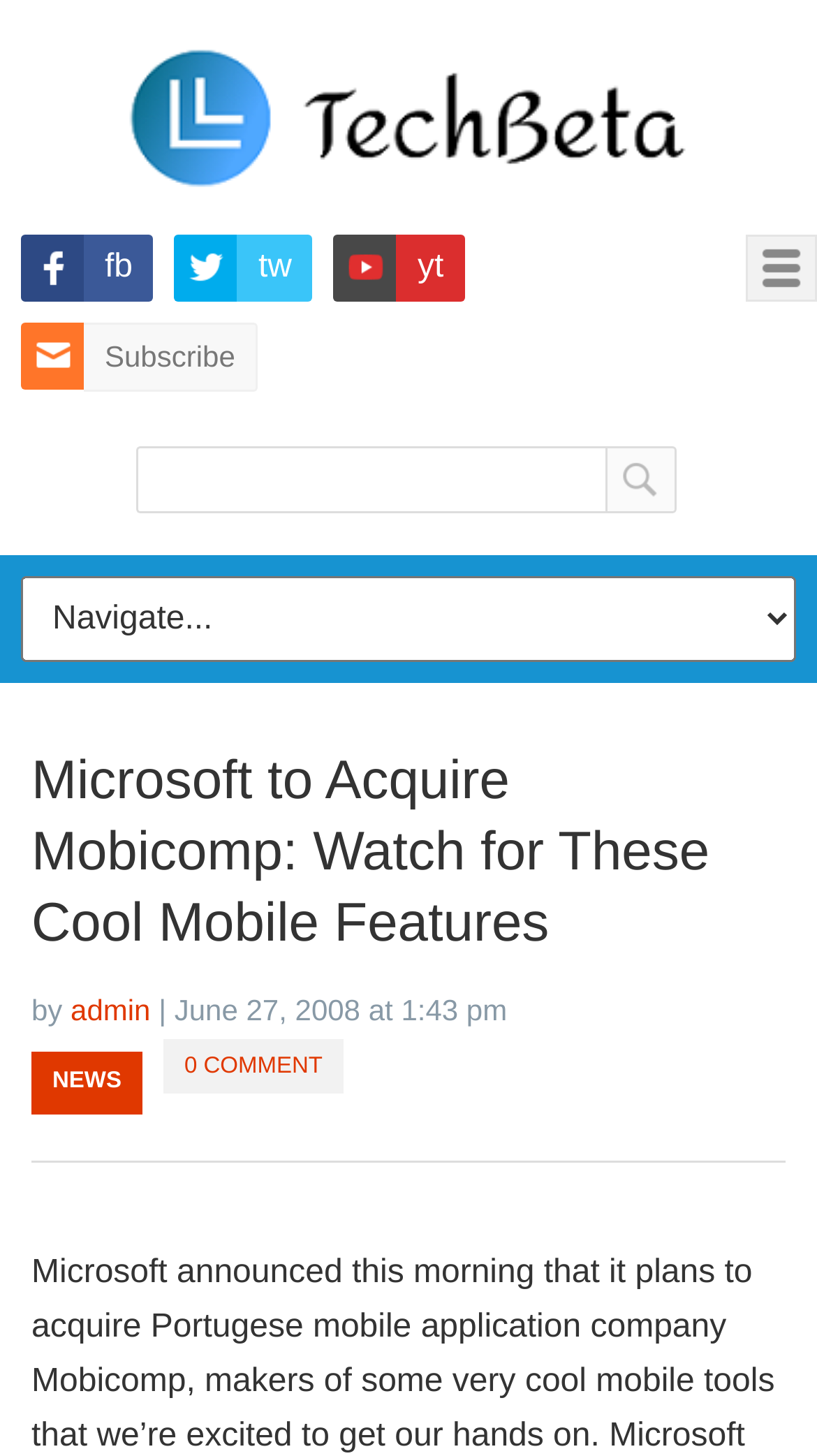How many social media links are there?
Look at the image and answer the question using a single word or phrase.

3